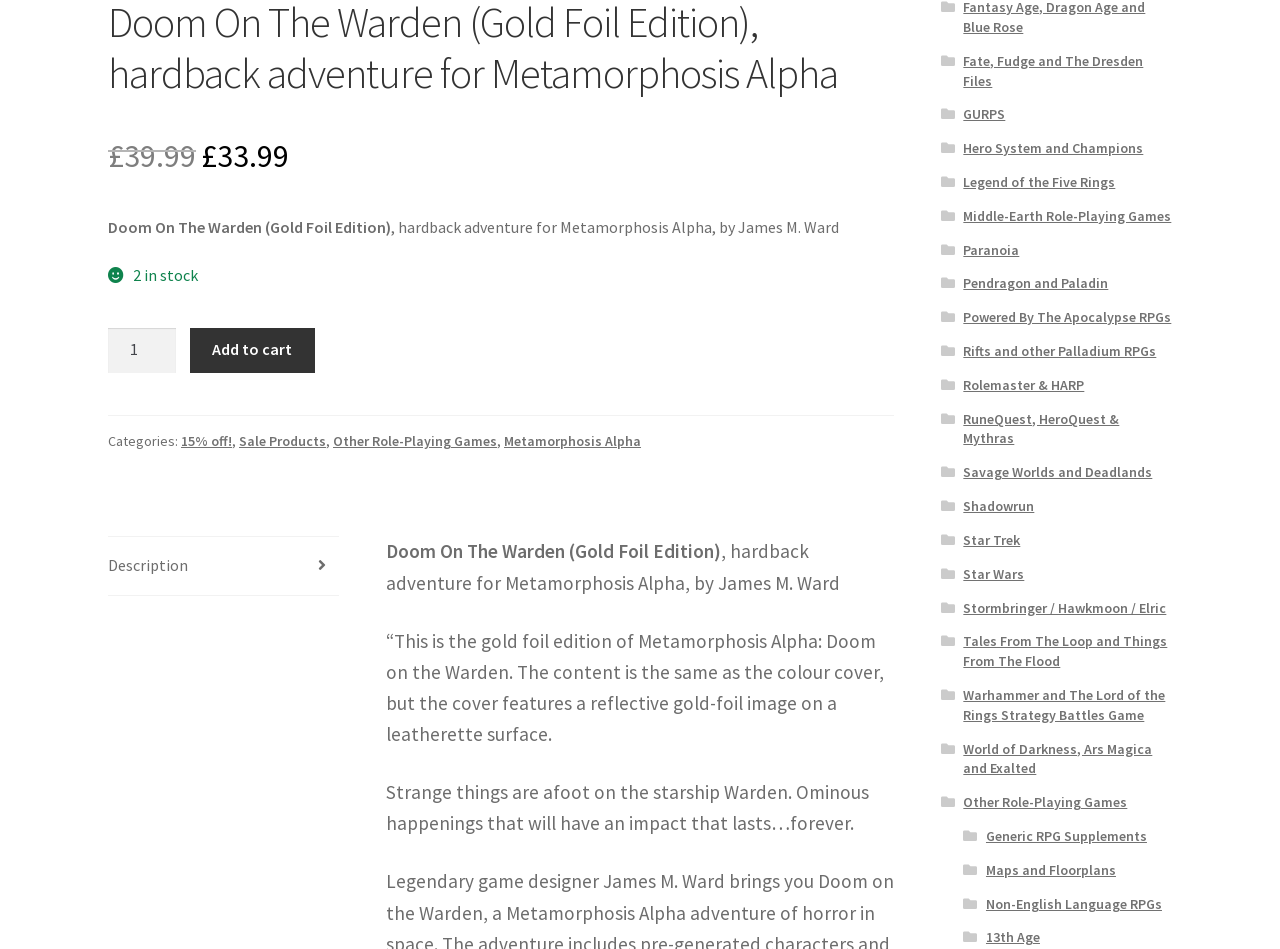Determine the bounding box coordinates of the region to click in order to accomplish the following instruction: "Click HOME". Provide the coordinates as four float numbers between 0 and 1, specifically [left, top, right, bottom].

None